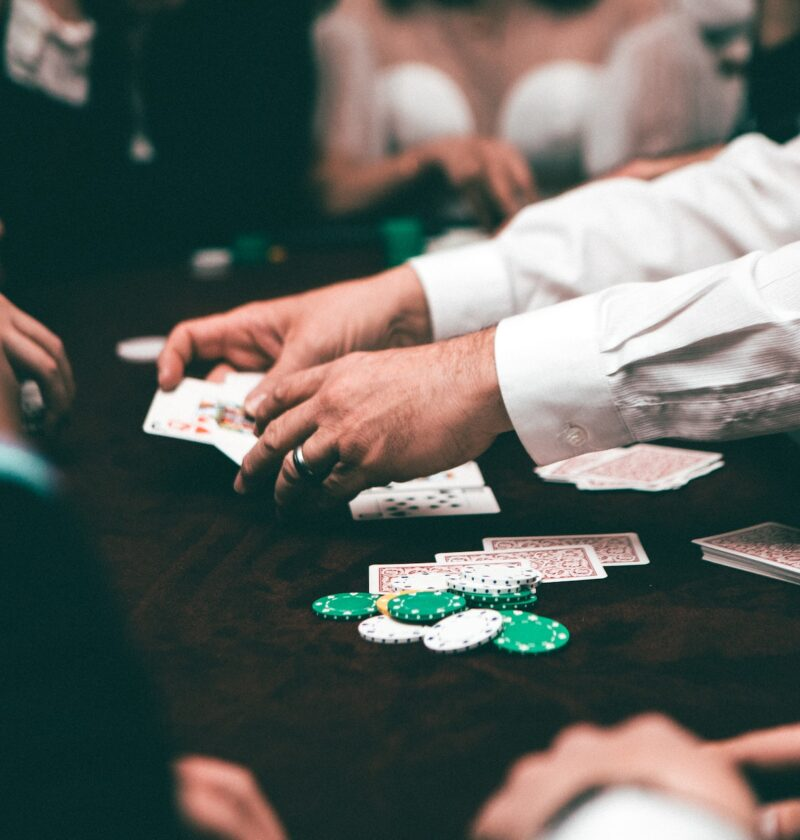What type of cards are being held by the person?
Answer briefly with a single word or phrase based on the image.

Playing cards